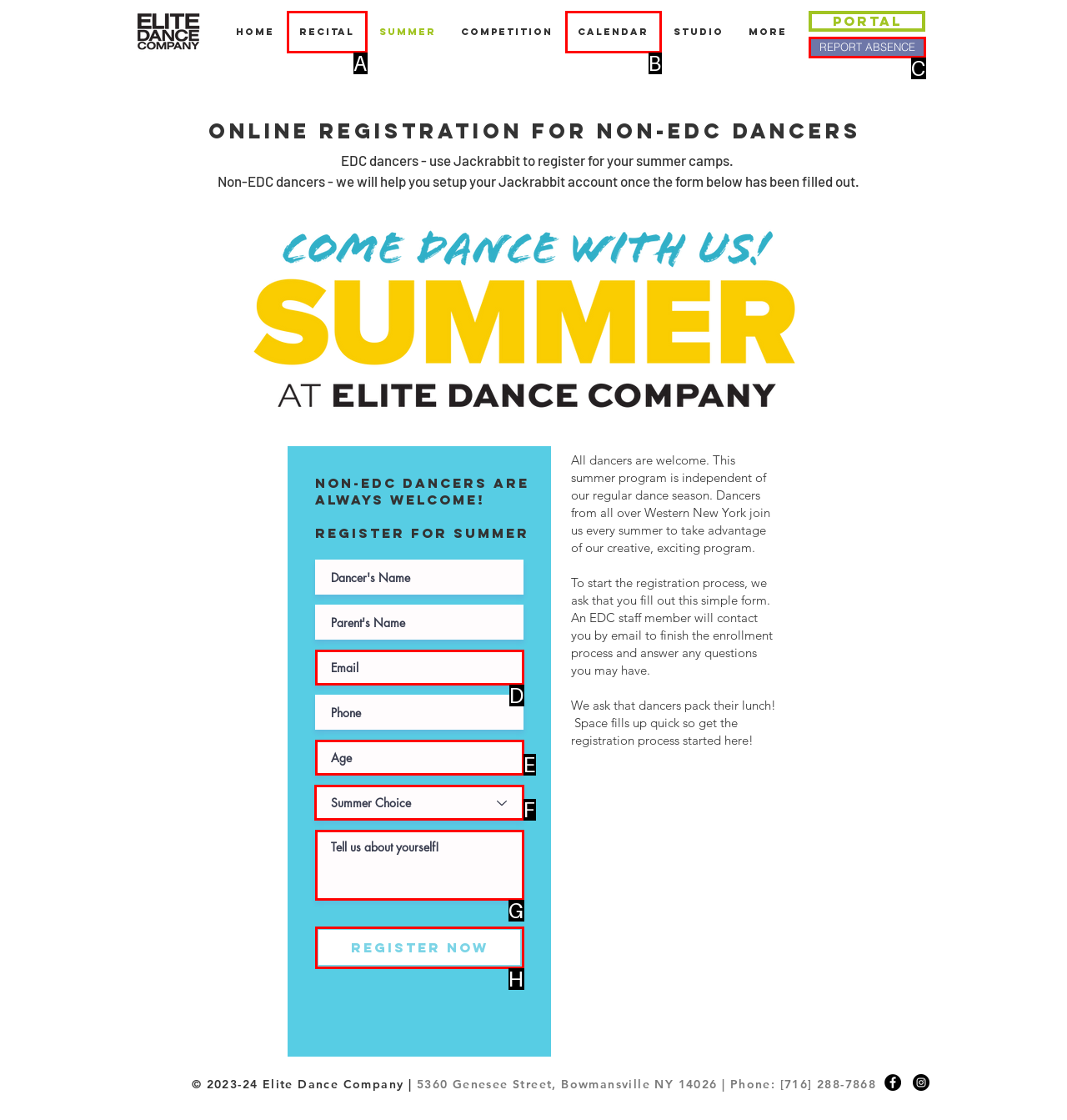From the given options, tell me which letter should be clicked to complete this task: Select an option from the combobox
Answer with the letter only.

F